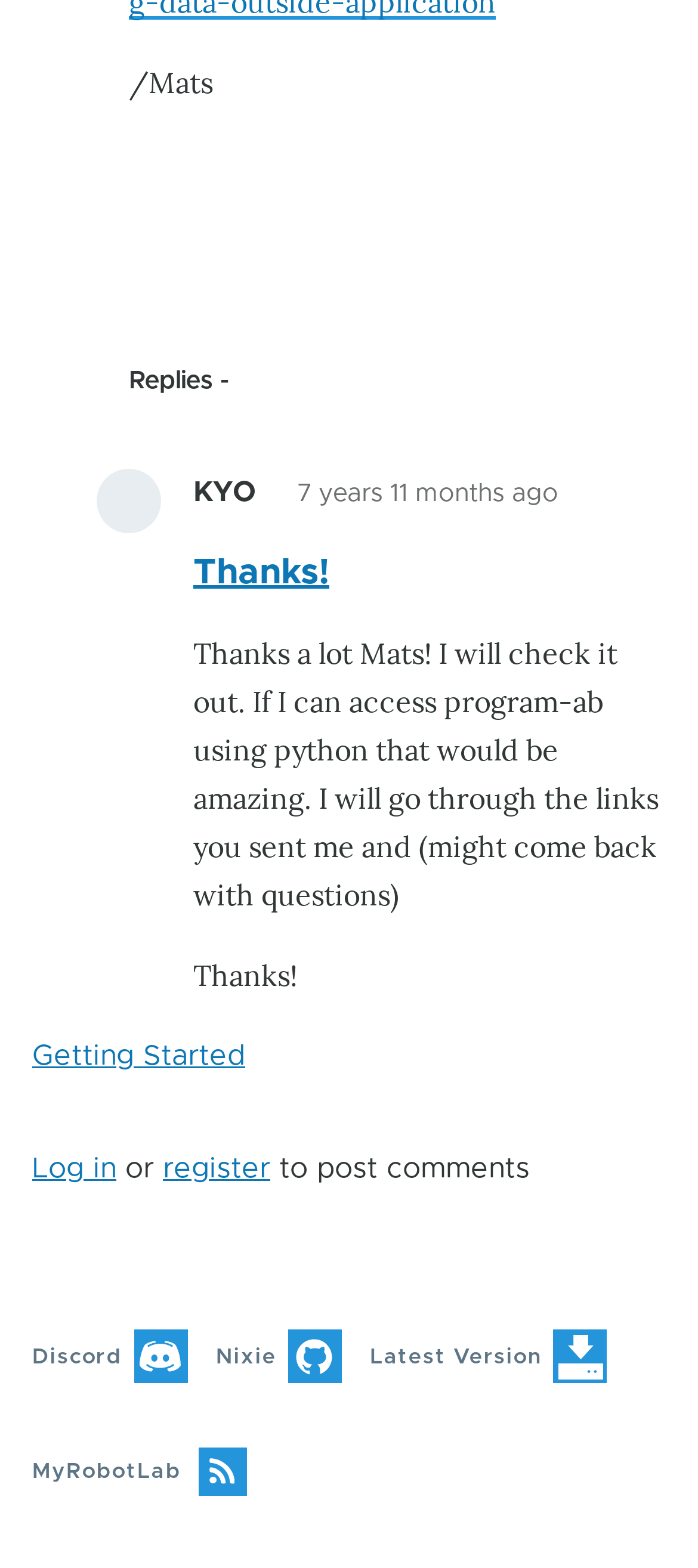Identify and provide the bounding box coordinates of the UI element described: "Python service". The coordinates should be formatted as [left, top, right, bottom], with each number being a float between 0 and 1.

[0.8, 0.415, 0.944, 0.464]